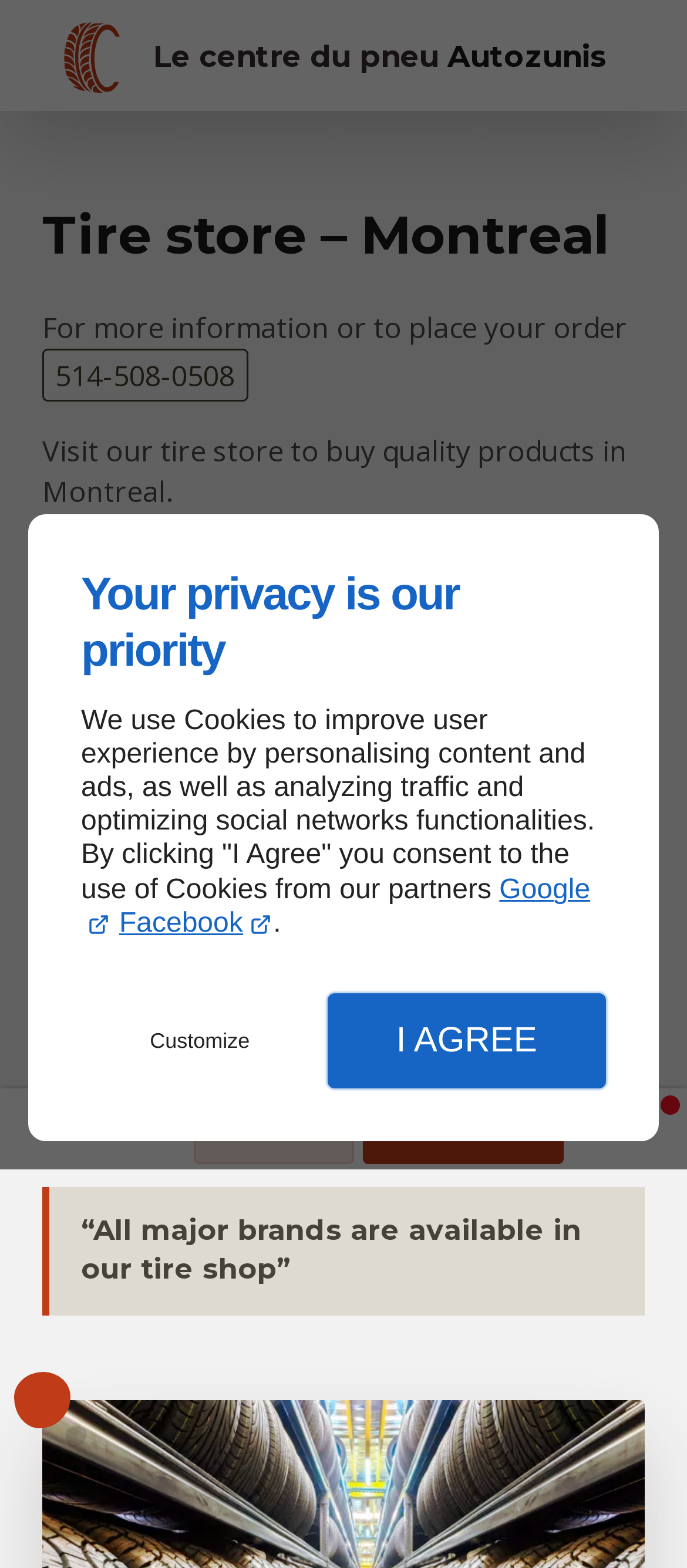Offer a detailed explanation of the webpage layout and contents.

The webpage is a tire store's website, specifically Le centre du pneu Autozunis, located in Montreal. At the top, there is a logo of the store, accompanied by a link to the store's name. Below the logo, there is a navigation menu button on the left and a call button on the right. 

In the middle of the page, there is a heading that reads "Tire store – Montreal" followed by a brief introduction to the store, including a phone number and an invitation to visit the store. 

Below this introduction, there is a section that describes the store's history, stating that it has been in business since 2004. The store welcomes customers to purchase new tires for various types of vehicles. The section also highlights the quality and durability of the tires offered.

On the top-right corner of the page, there is a dialog box with a message about the use of cookies, accompanied by links to Google and Facebook, and buttons to customize or agree to the use of cookies.

There are three buttons at the top-right corner of the page: Open navigation menu, Open contact information, and Open user settings.